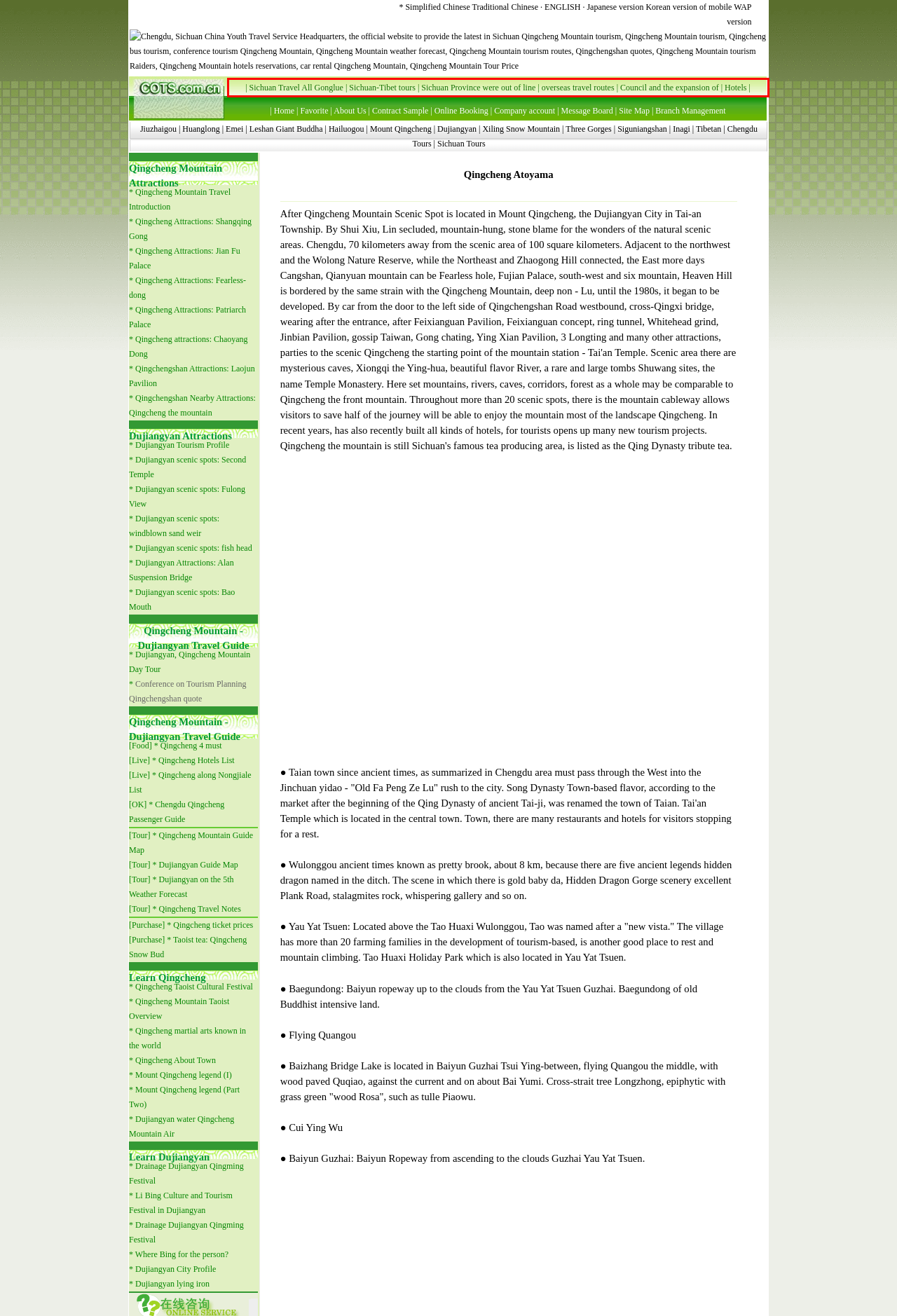Given a webpage screenshot, locate the red bounding box and extract the text content found inside it.

| Sichuan Travel All Gonglue | Sichuan-Tibet tours | Sichuan Province were out of line | overseas travel routes | Council and the expansion of | Hotels |